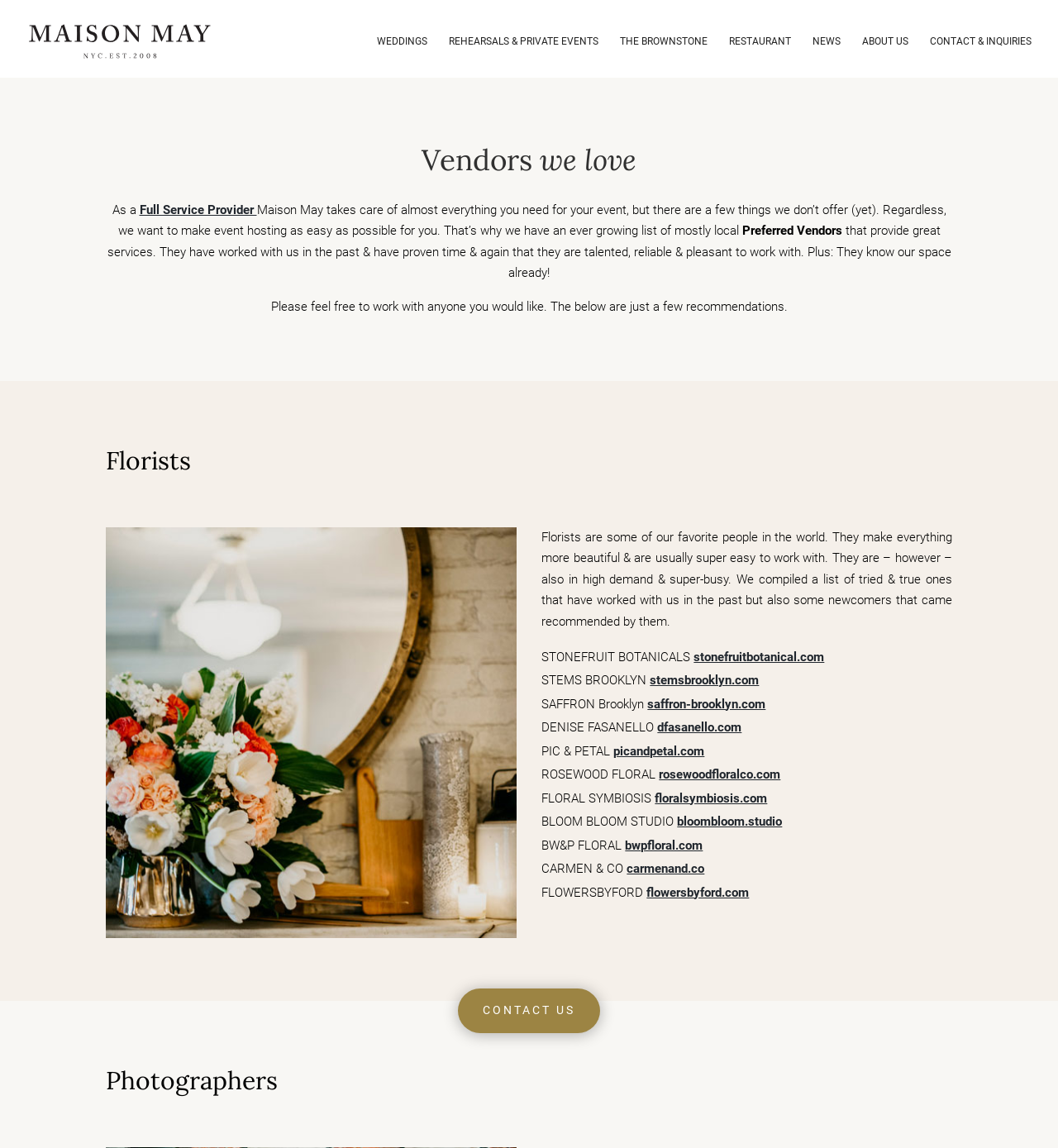Respond concisely with one word or phrase to the following query:
How many florists are listed on the webpage?

10